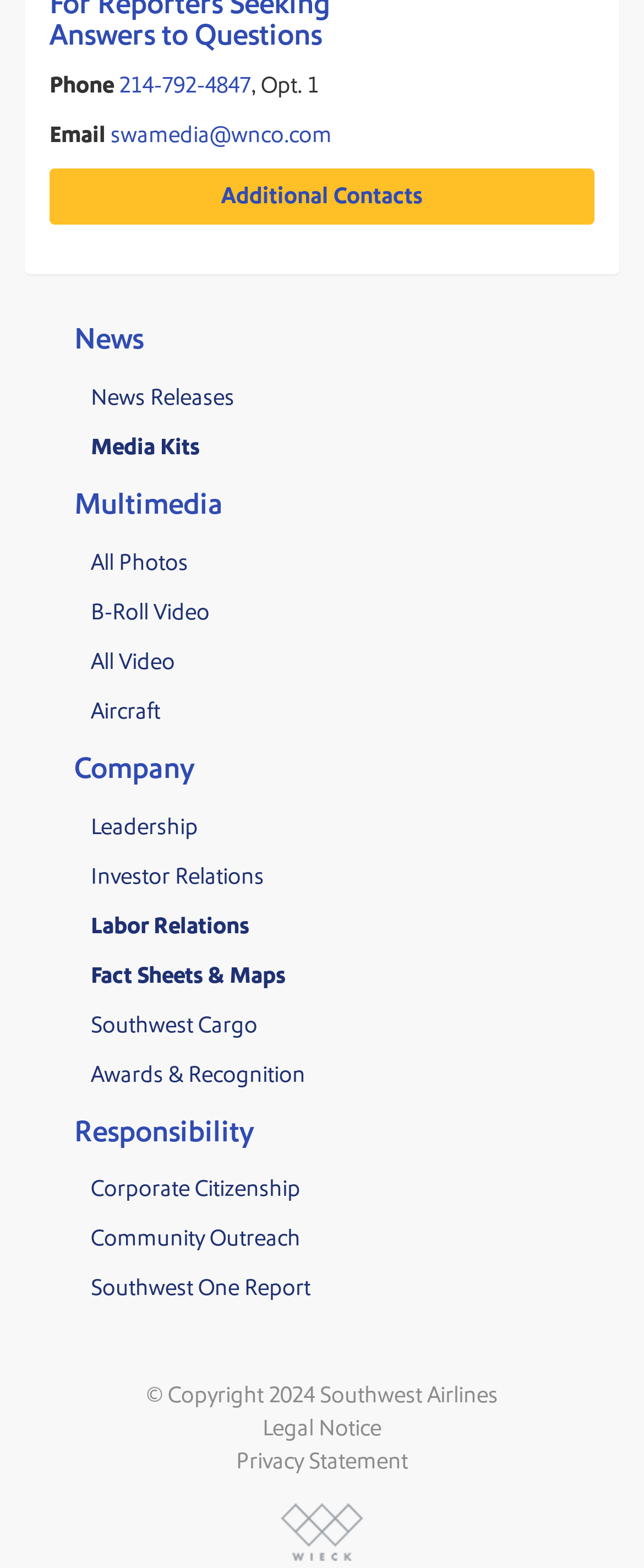Specify the bounding box coordinates of the area that needs to be clicked to achieve the following instruction: "Send an email".

[0.172, 0.077, 0.515, 0.096]